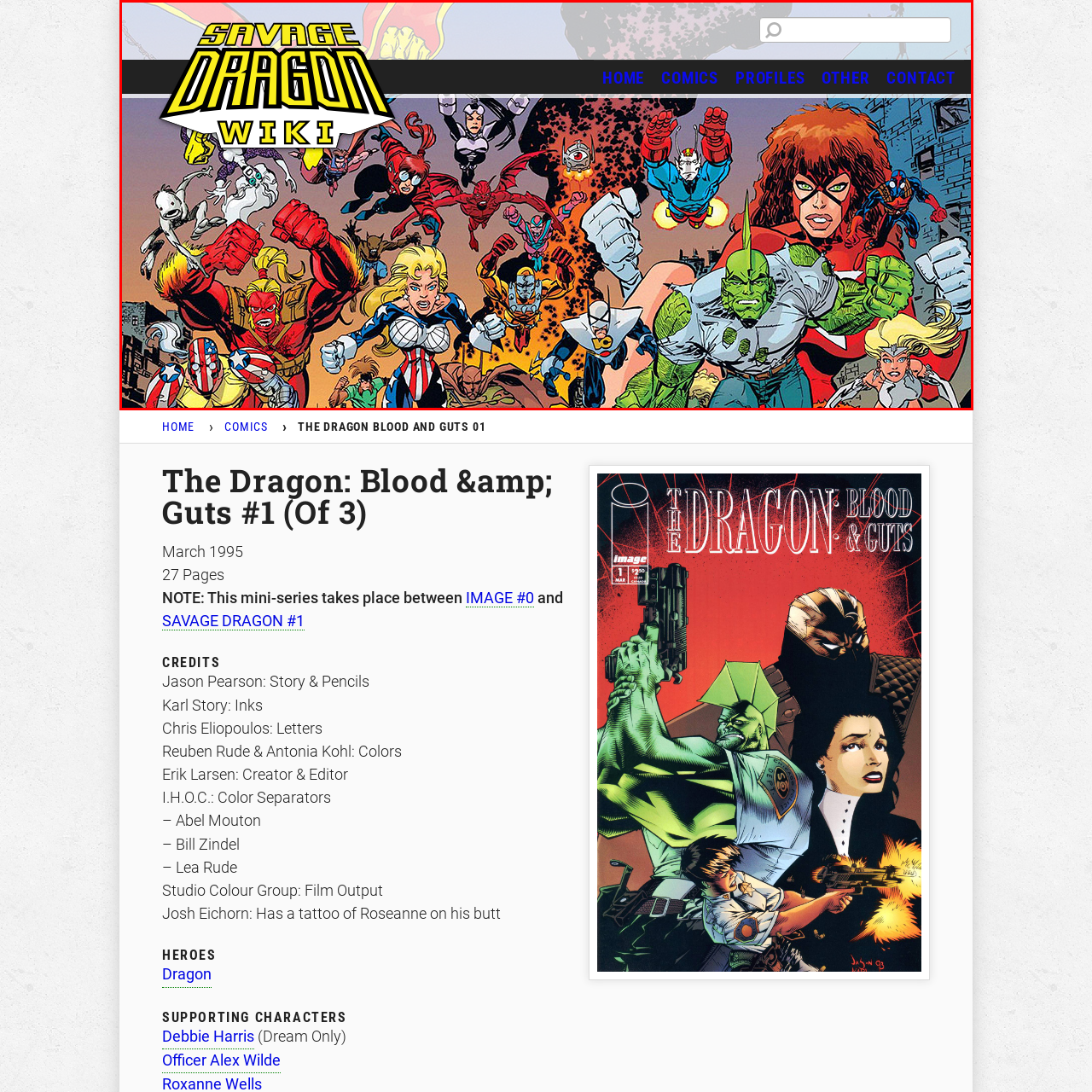What is the purpose of the navigation bar?
Focus on the section marked by the red bounding box and elaborate on the question as thoroughly as possible.

The navigation bar is located at the top of the webpage and provides links to different sections of the wiki, including HOME, COMICS, PROFILES, and other features. This suggests that its purpose is to facilitate navigation and exploration of the wiki by providing easy access to various sections.